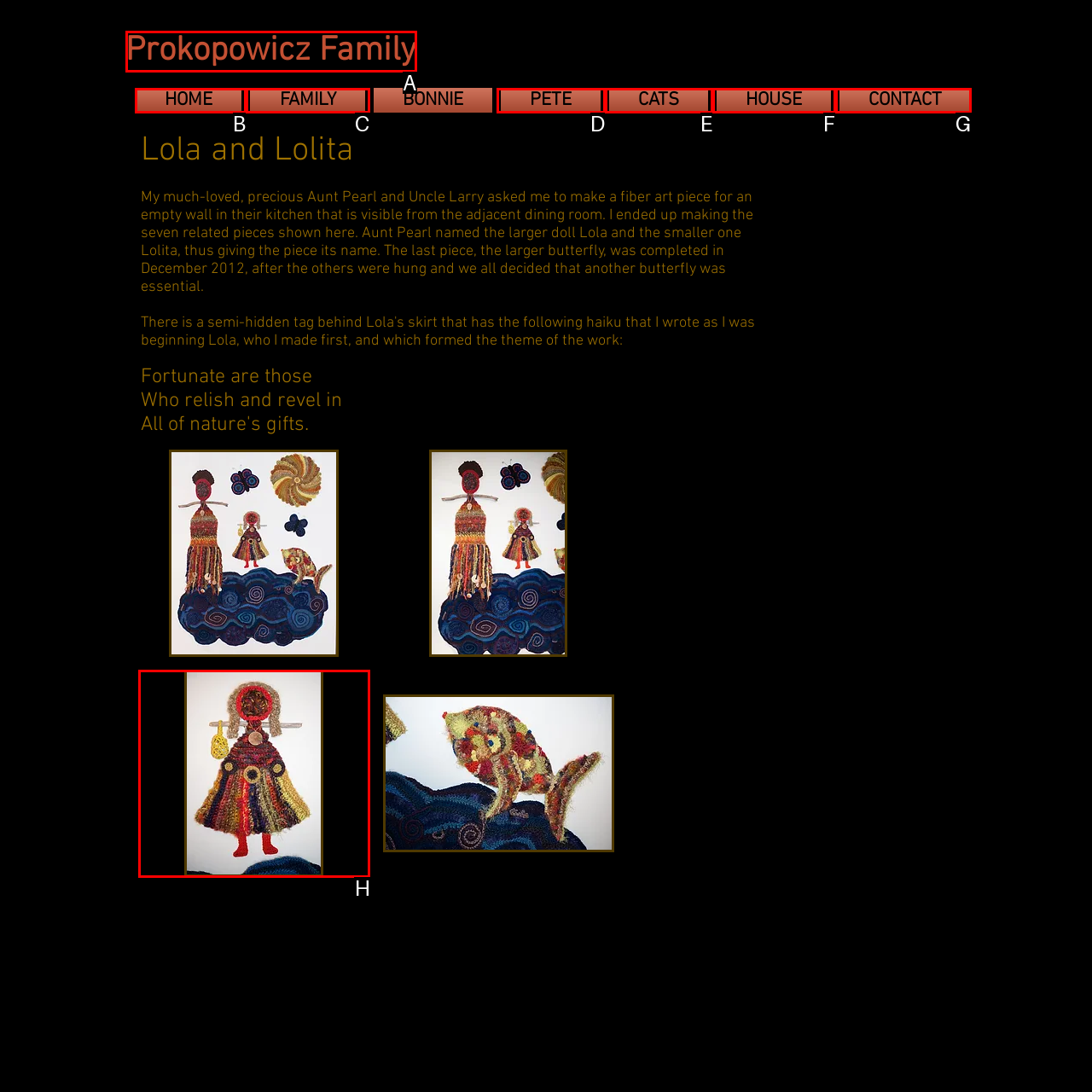Determine the UI element that matches the description: CONTACT
Answer with the letter from the given choices.

G